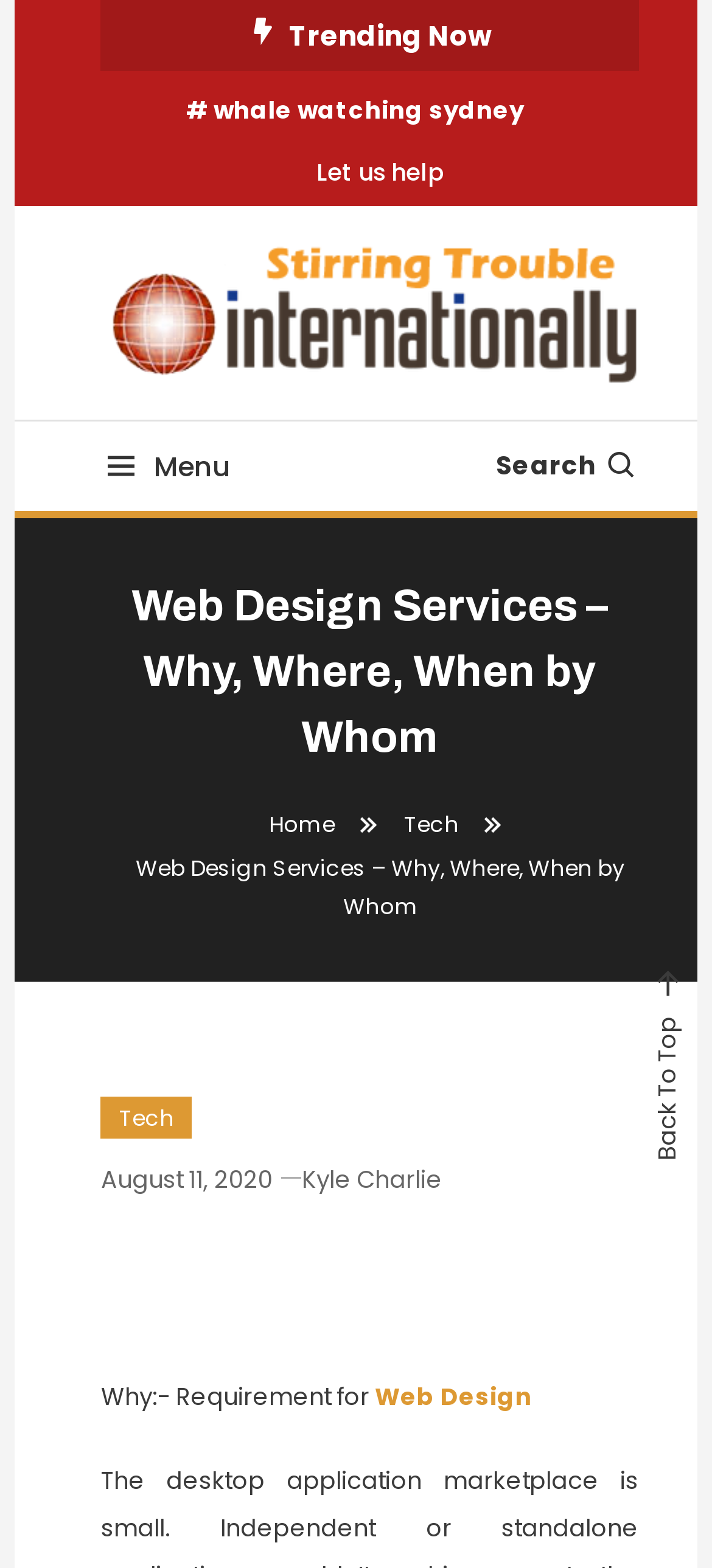Please identify the bounding box coordinates of the region to click in order to complete the task: "Read Stirring Trouble Internationally – Get Your Questions Answered". The coordinates must be four float numbers between 0 and 1, specified as [left, top, right, bottom].

[0.142, 0.186, 0.897, 0.21]